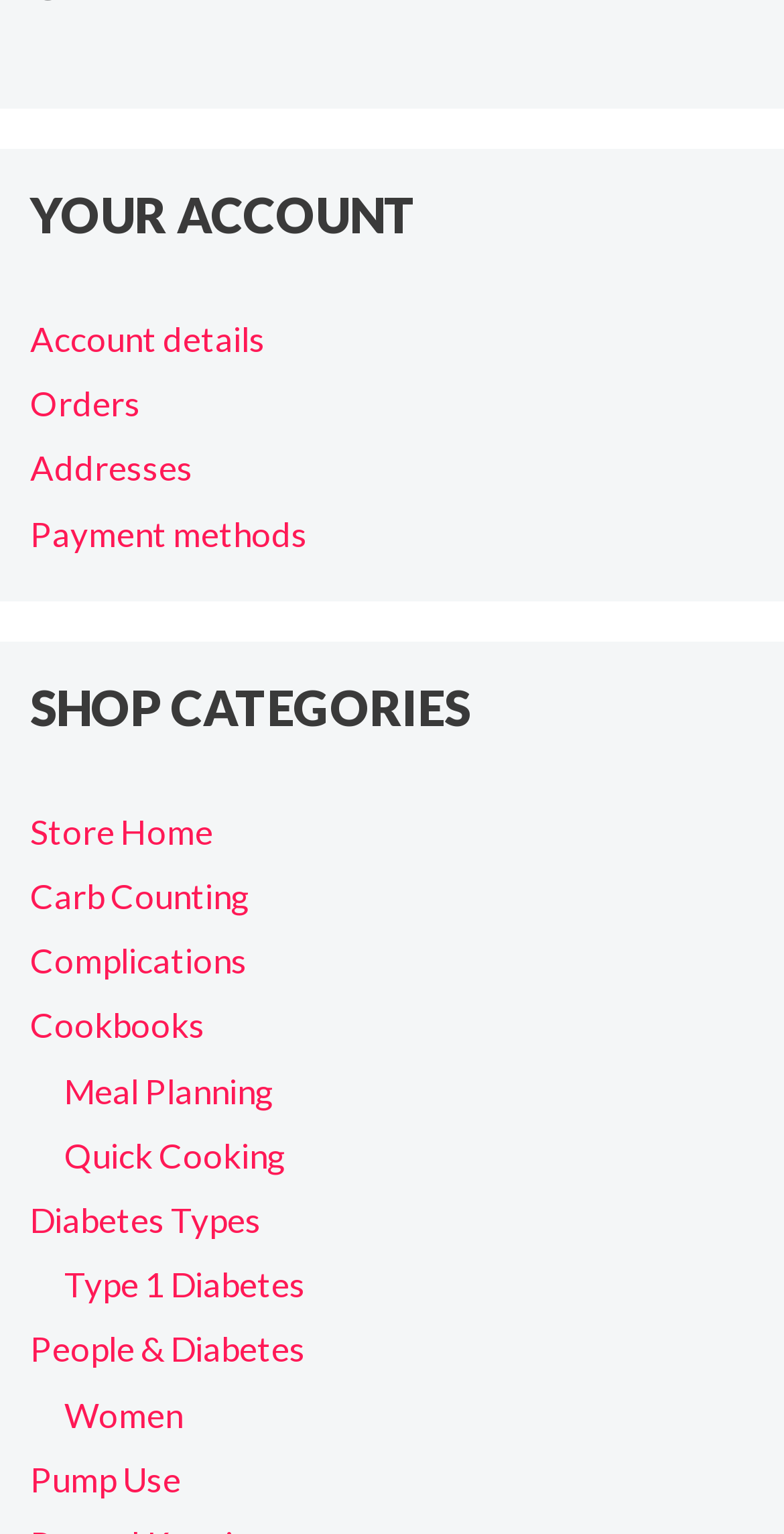Carefully examine the image and provide an in-depth answer to the question: How many links are under 'YOUR ACCOUNT'?

I counted the number of links under the heading 'YOUR ACCOUNT' and found four links: 'Account details', 'Orders', 'Addresses', and 'Payment methods'.